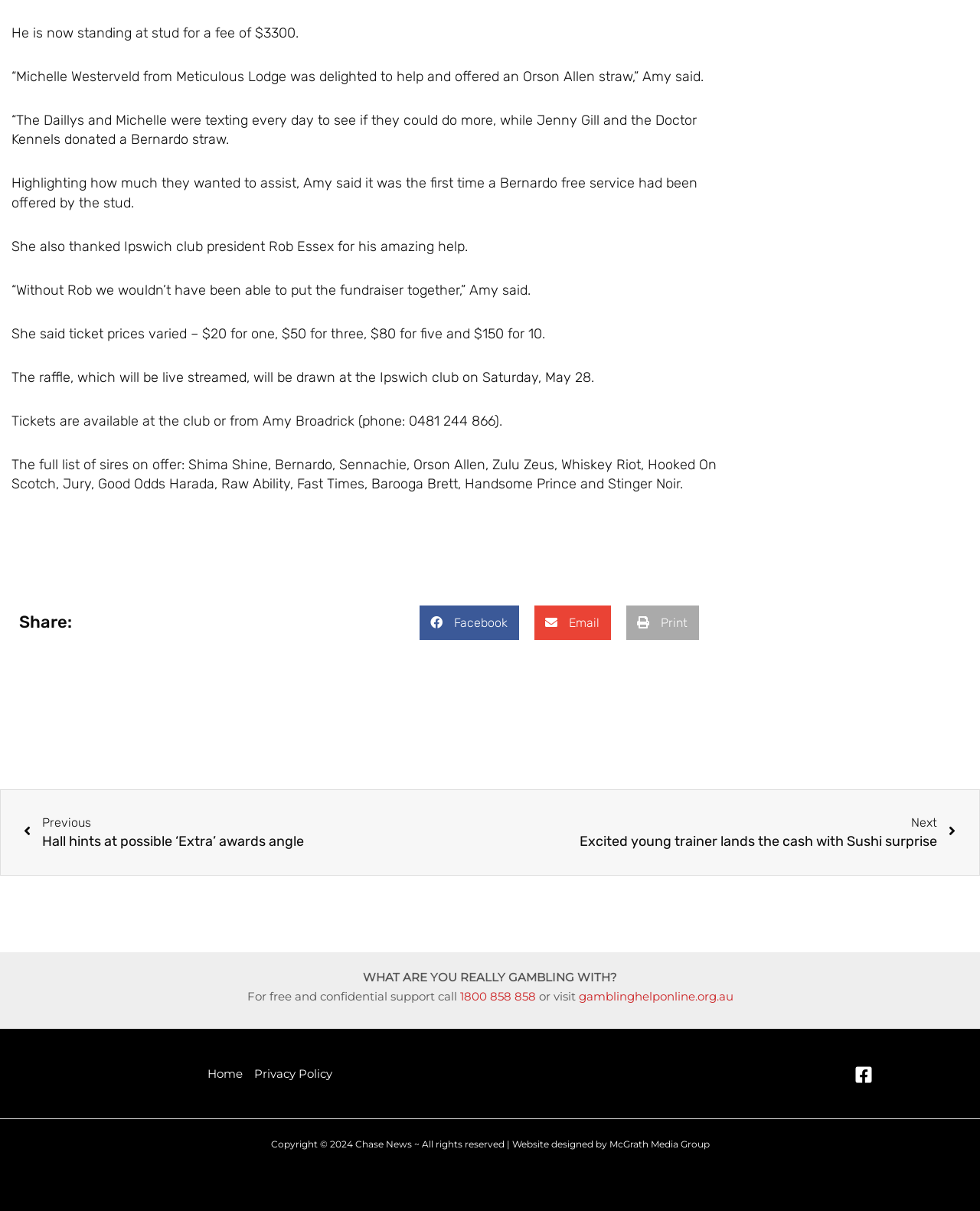What is the purpose of the raffle?
Give a single word or phrase as your answer by examining the image.

Fundraiser